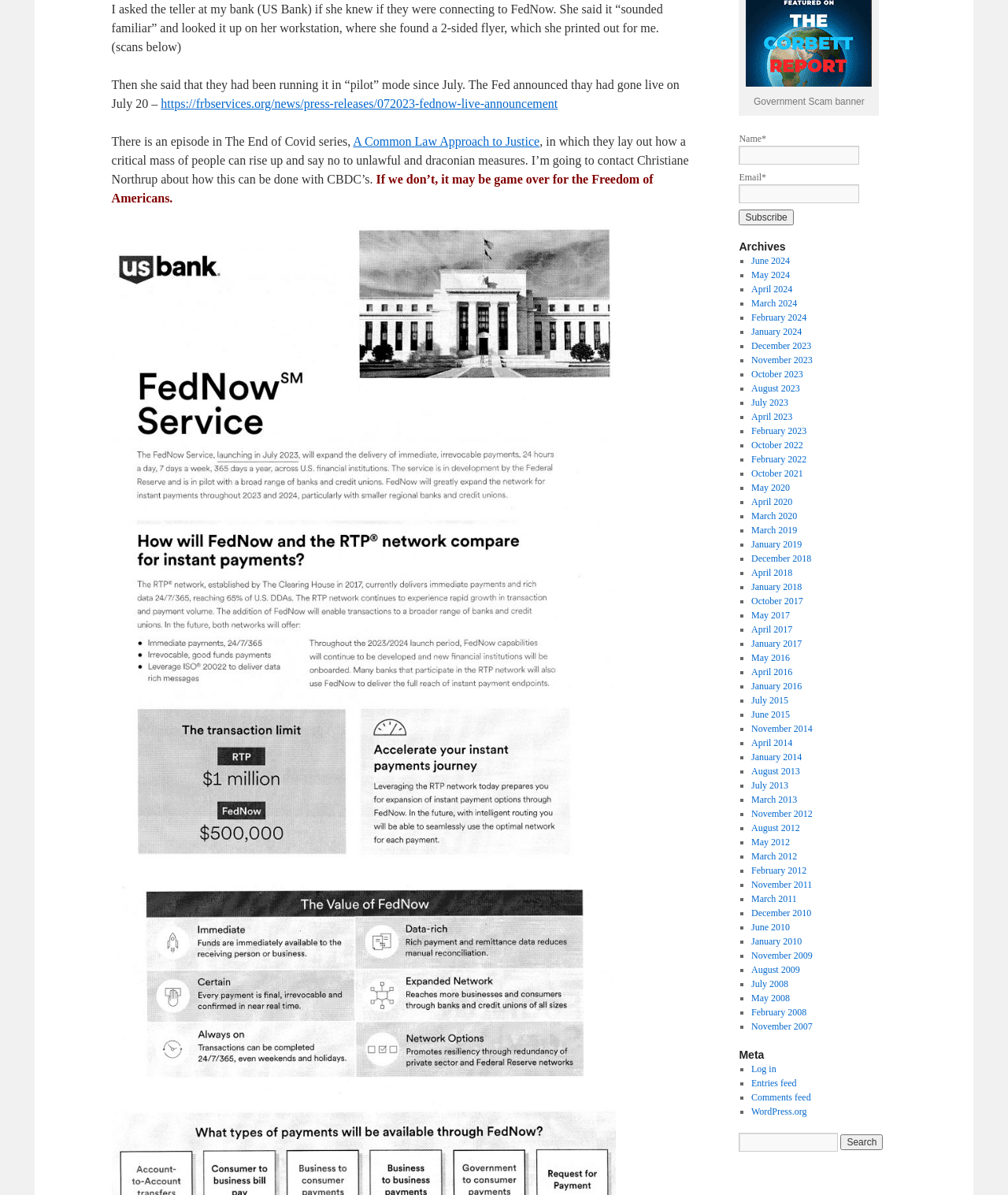Bounding box coordinates should be in the format (top-left x, top-left y, bottom-right x, bottom-right y) and all values should be floating point numbers between 0 and 1. Determine the bounding box coordinate for the UI element described as: Good to know

None